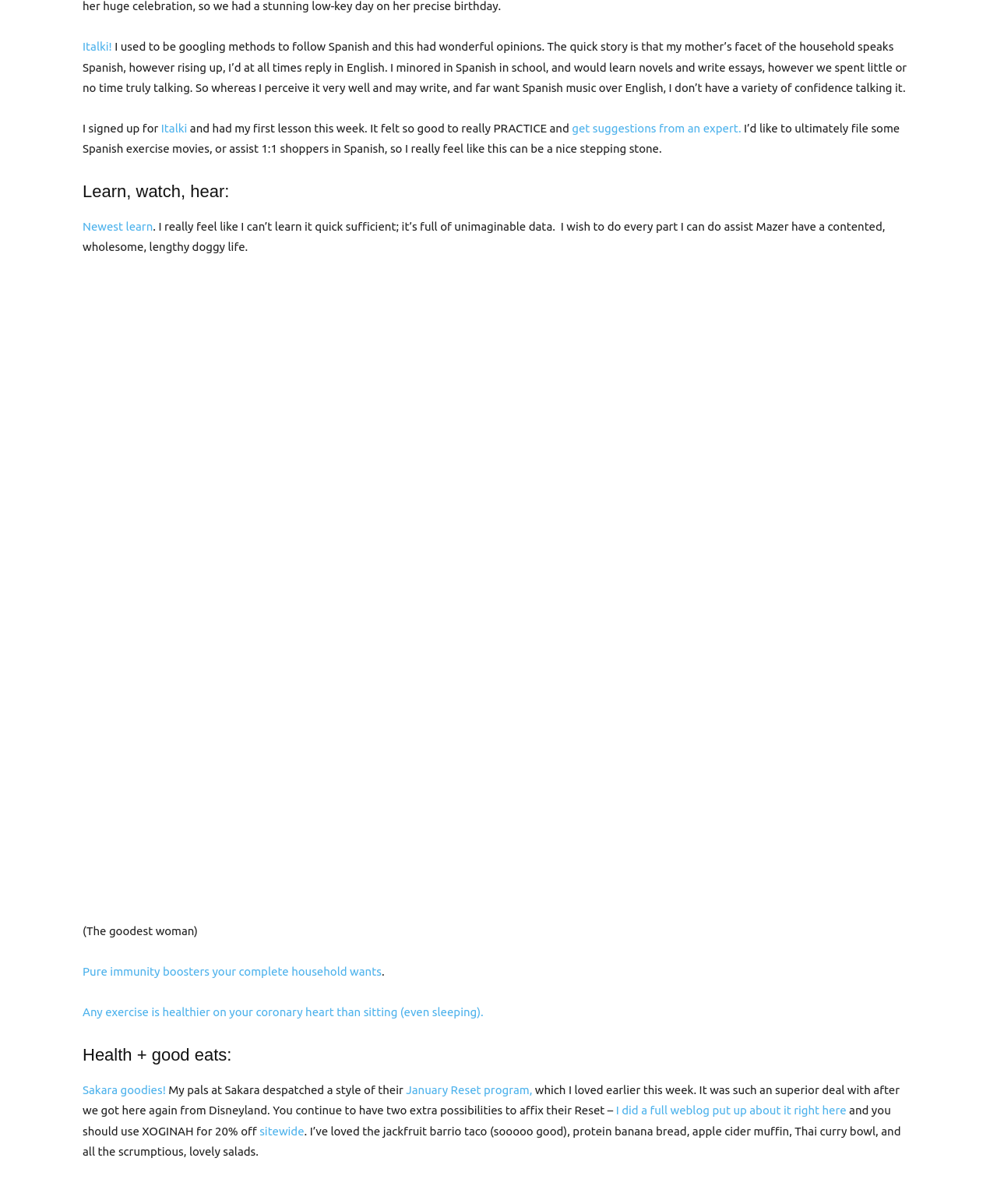Please answer the following question using a single word or phrase: 
How many links are there on the webpage?

12